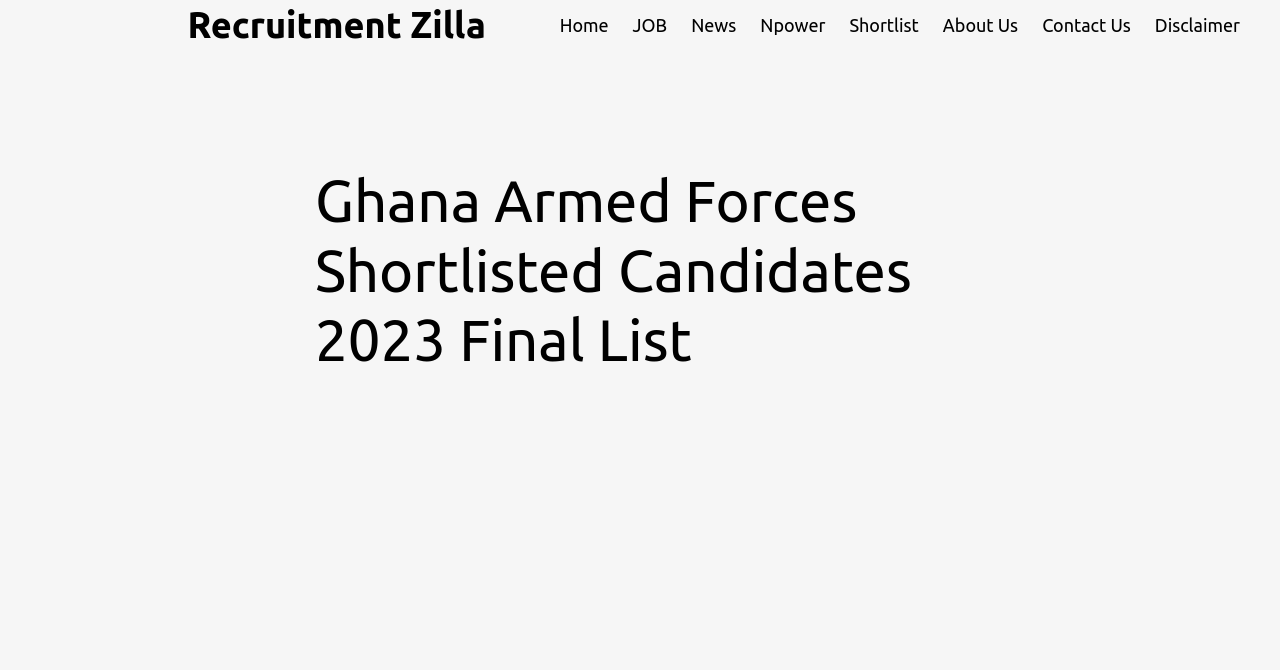Specify the bounding box coordinates of the area that needs to be clicked to achieve the following instruction: "Click on Home".

[0.437, 0.016, 0.475, 0.059]